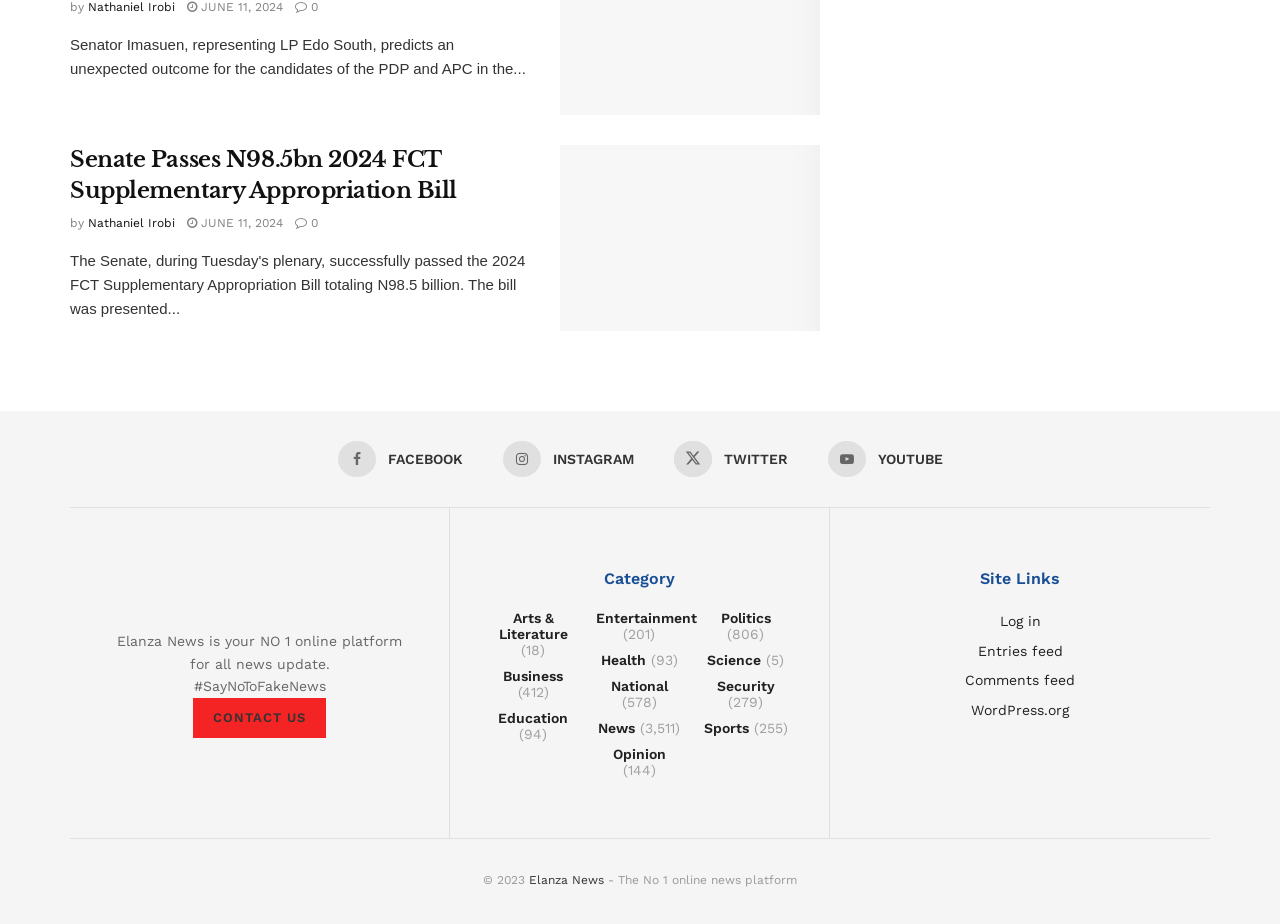Specify the bounding box coordinates for the region that must be clicked to perform the given instruction: "View the latest news in the Politics category".

[0.563, 0.661, 0.602, 0.678]